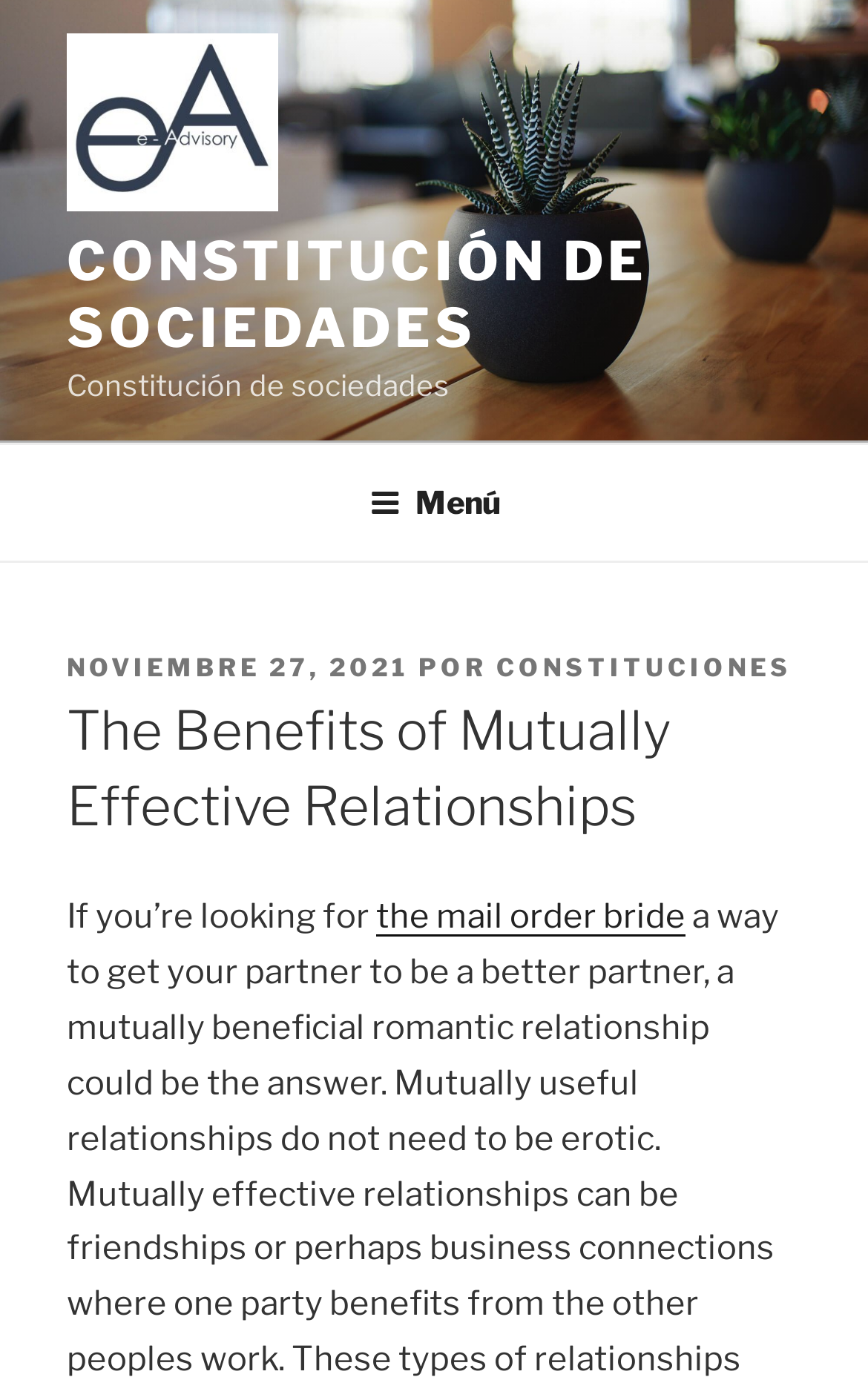Extract the main title from the webpage.

The Benefits of Mutually Effective Relationships